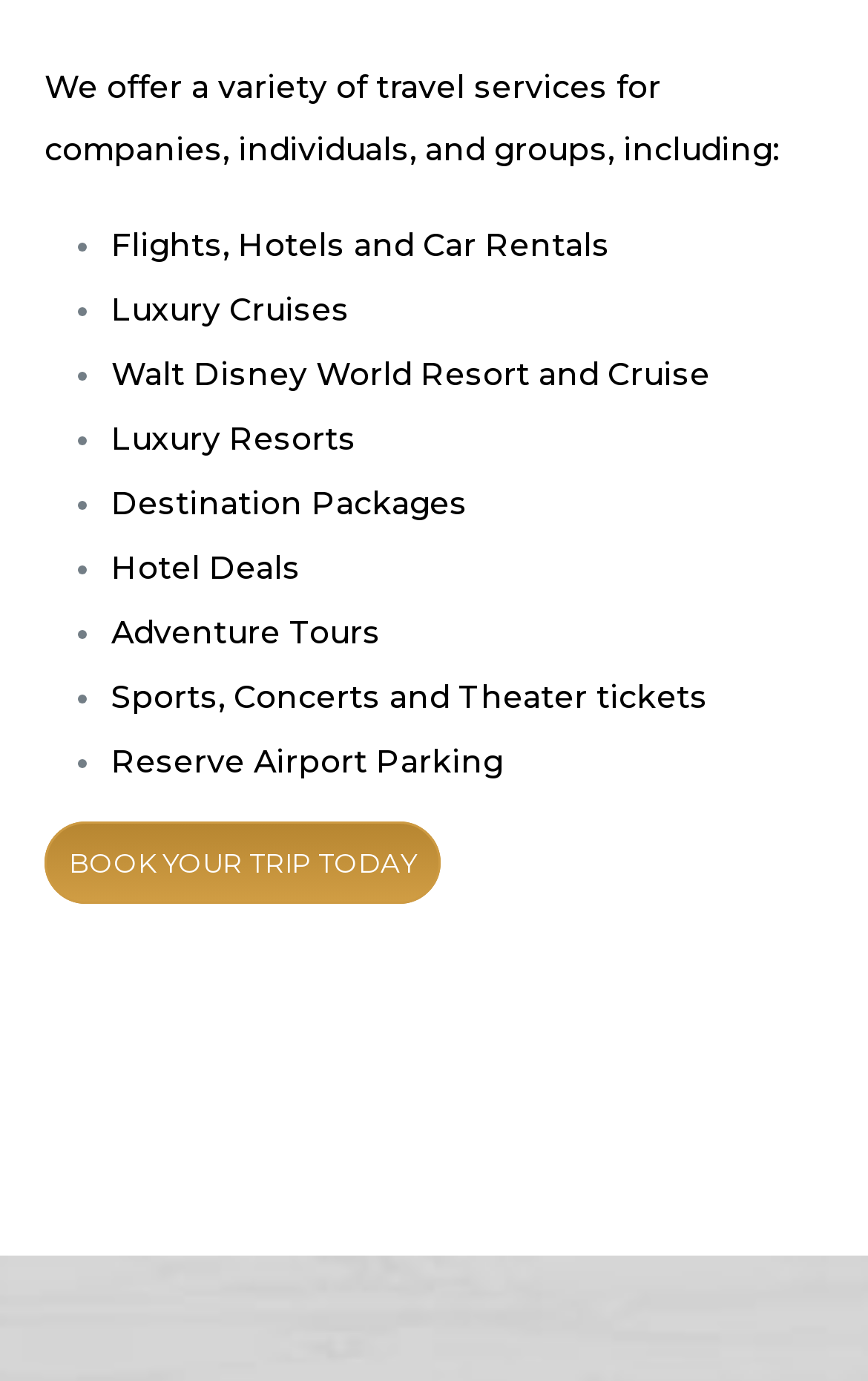Show the bounding box coordinates of the element that should be clicked to complete the task: "Learn more about luxury cruises".

[0.128, 0.21, 0.403, 0.239]